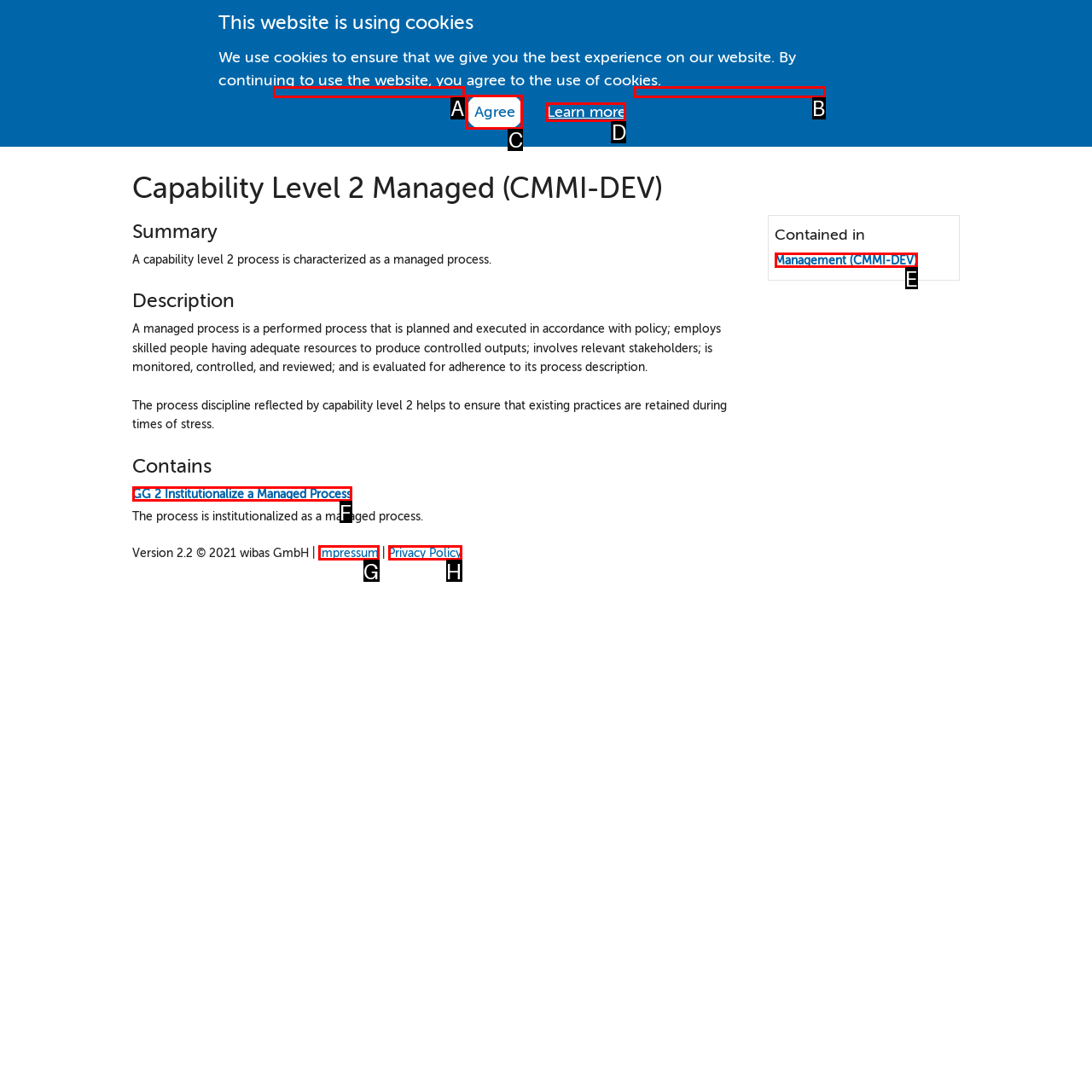From the choices provided, which HTML element best fits the description: Agree? Answer with the appropriate letter.

C